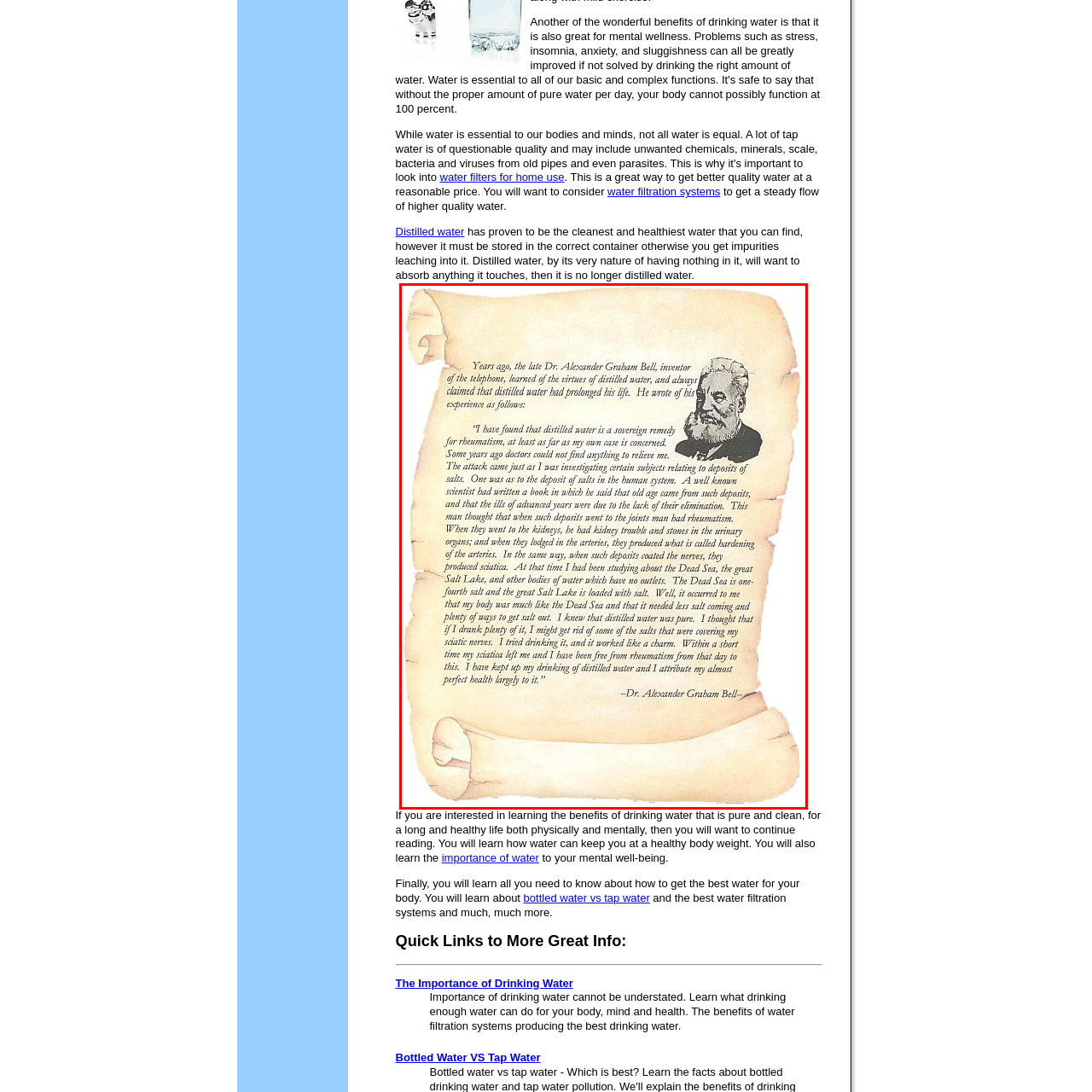Describe the contents of the image that is surrounded by the red box in a detailed manner.

The image displays a historical document featuring an excerpt attributed to Dr. Alexander Graham Bell, renowned inventor of the telephone. The text, inscribed on aged parchment, recounts Bell's personal reflections on the benefits of distilled water in relation to health, particularly its role in alleviating symptoms of rheumatism. In the passage, Bell shares his observations and experiences regarding how distilled water can influence bodily functions, referencing medical understandings of the time. The document combines Bell's thoughtful analysis with a portrait of him, enhancing the context of his insights into health and the importance of pure water consumption. This image effectively captures the interplay between historical medical thought and the ongoing relevance of water quality for health.